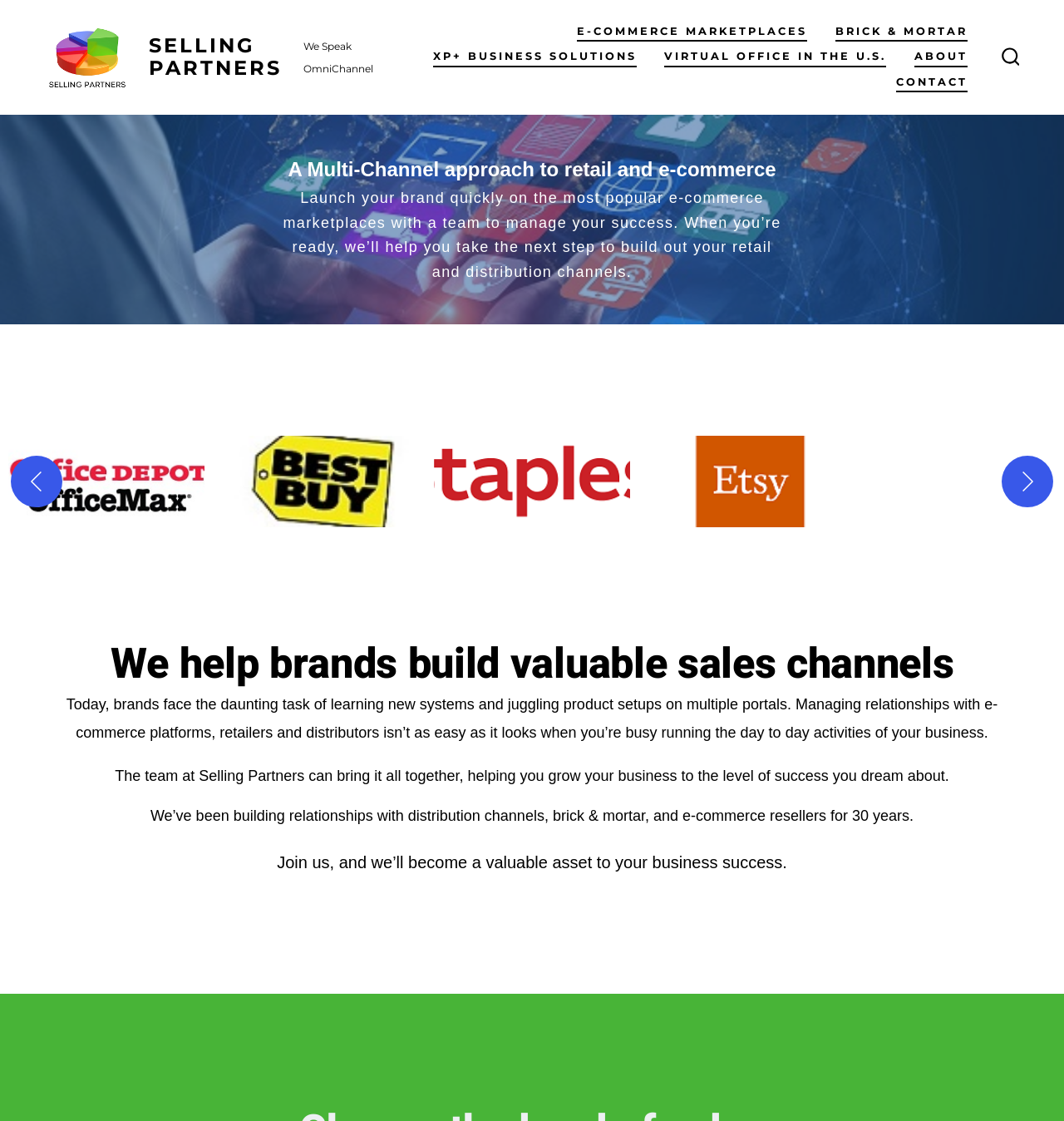Give a detailed account of the webpage, highlighting key information.

The webpage is about Selling Partners, a company that helps brands build valuable sales channels. At the top, there is a search toggle button on the right side, accompanied by a small image. Below it, there are three links: "Selling Partners", "SELLING PARTNERS", and "We Speak OmniChannel". 

A horizontal navigation menu is located below, with five links: "E-COMMERCE MARKETPLACES", "BRICK & MORTAR", "XP+ BUSINESS SOLUTIONS", "VIRTUAL OFFICE IN THE U.S.", and "ABOUT" and "CONTACT" on the right side. 

Below the navigation menu, there is a section with a multi-channel approach to retail and e-commerce. This section includes a brief description of the company's services, followed by a longer paragraph explaining how they can help brands launch quickly on popular e-commerce marketplaces and build out their retail and distribution channels.

On the left side of this section, there is a carousel gallery with five buttons, each containing an image. The carousel gallery spans the entire height of the section. 

Below the carousel gallery, there are four paragraphs of text. The first paragraph has a heading "We help brands build valuable sales channels". The following paragraphs describe the challenges brands face in managing relationships with e-commerce platforms, retailers, and distributors, and how Selling Partners can help them grow their business. The last paragraph mentions the company's 30 years of experience in building relationships with distribution channels, brick & mortar, and e-commerce resellers.